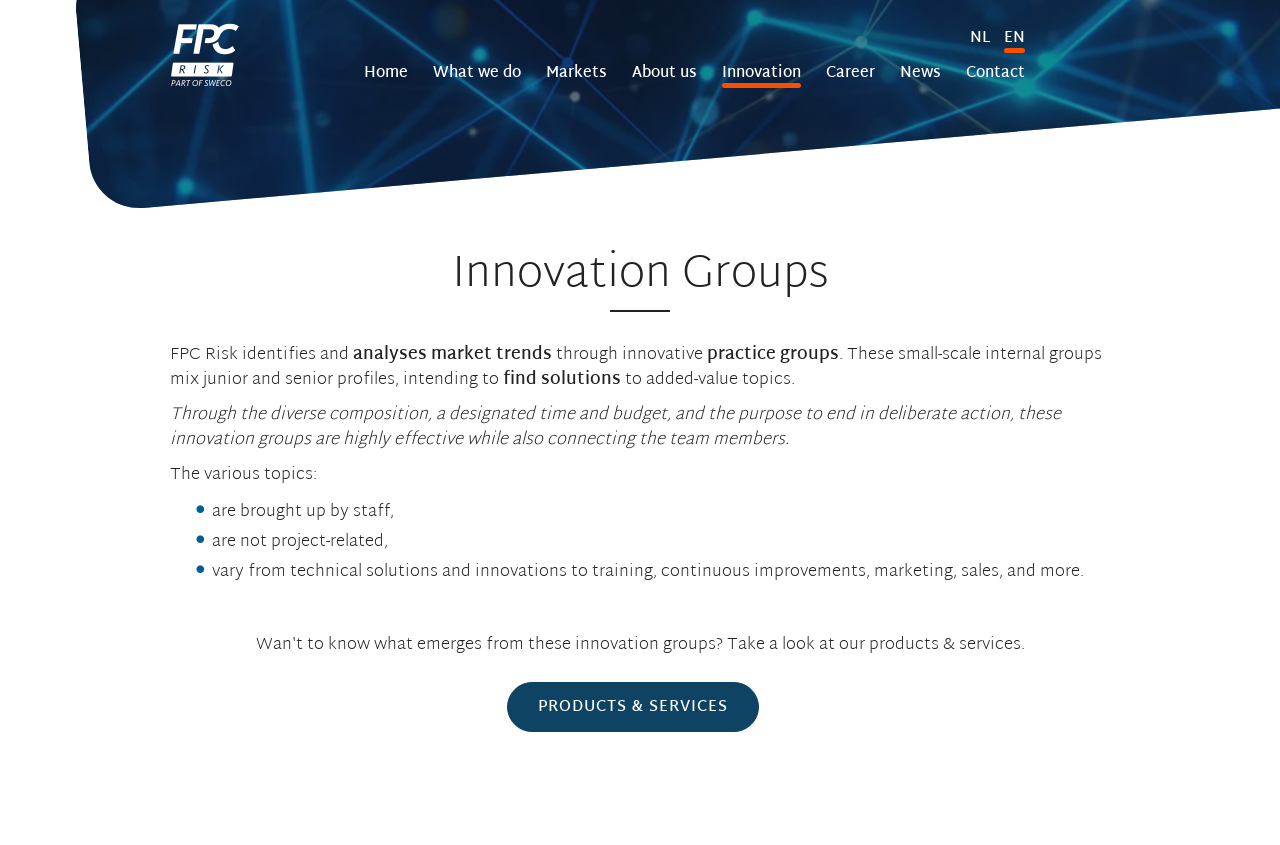Determine the bounding box for the described UI element: "What we do".

[0.338, 0.071, 0.407, 0.103]